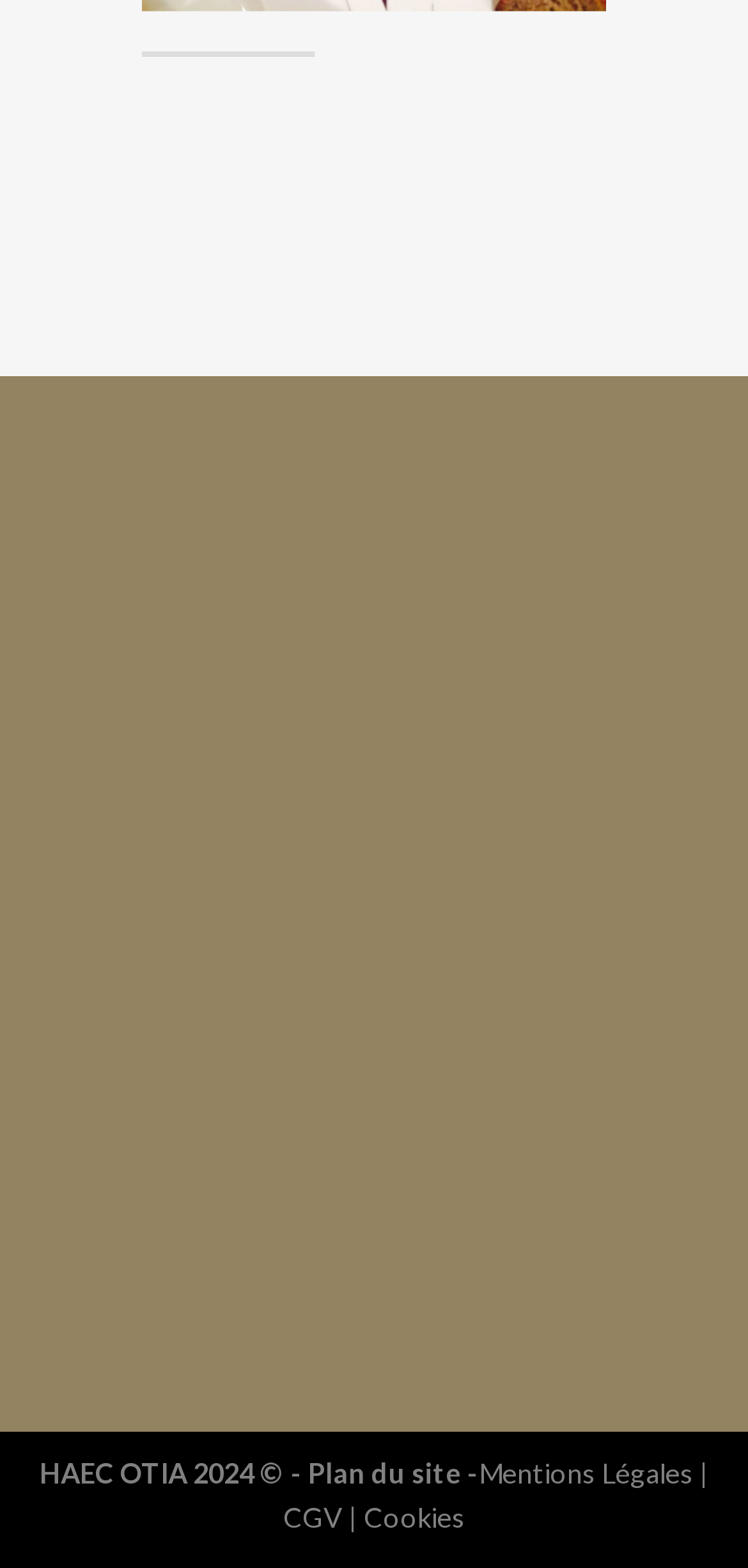What is the name of the event?
Using the information presented in the image, please offer a detailed response to the question.

The name of the event can be found at the top of the webpage, where it is written in a static text element 'HAEC OTIA 2024' with bounding box coordinates [0.053, 0.929, 0.347, 0.95].